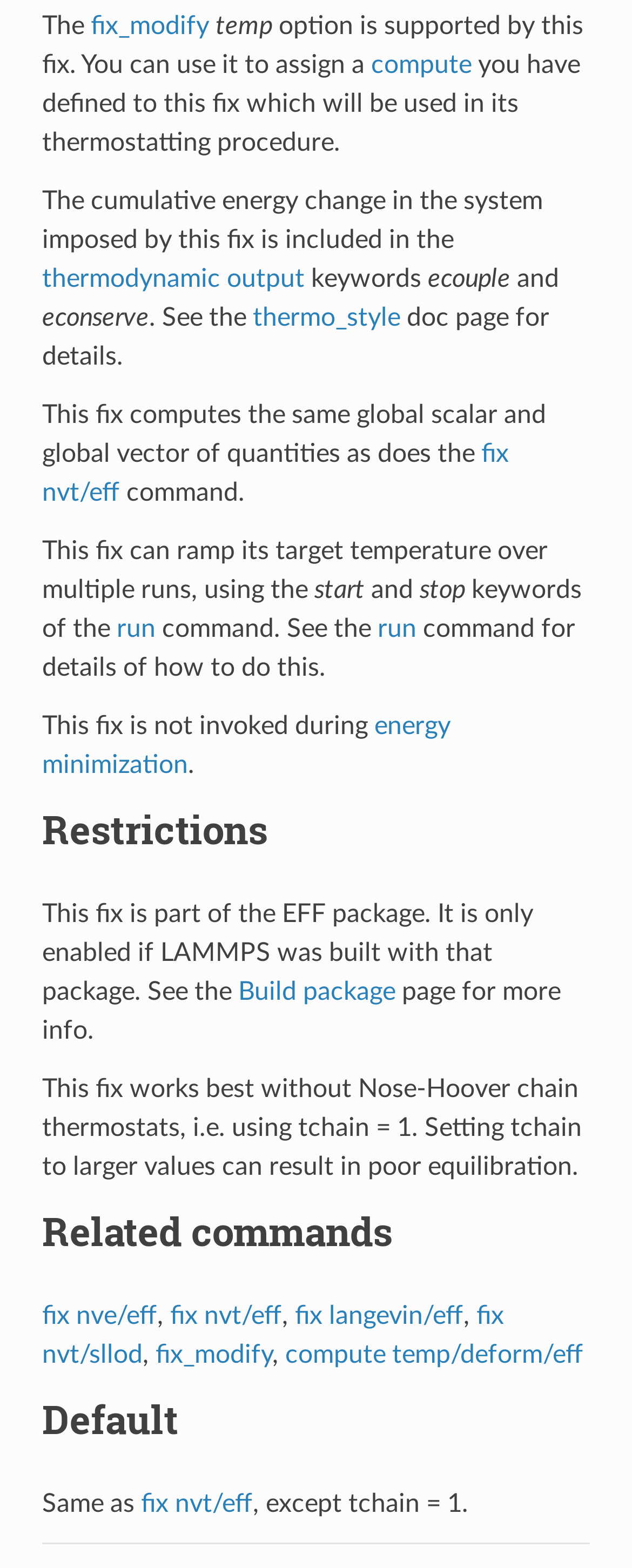Give a one-word or one-phrase response to the question: 
What is the related command to fix nve/eff?

fix nvt/eff